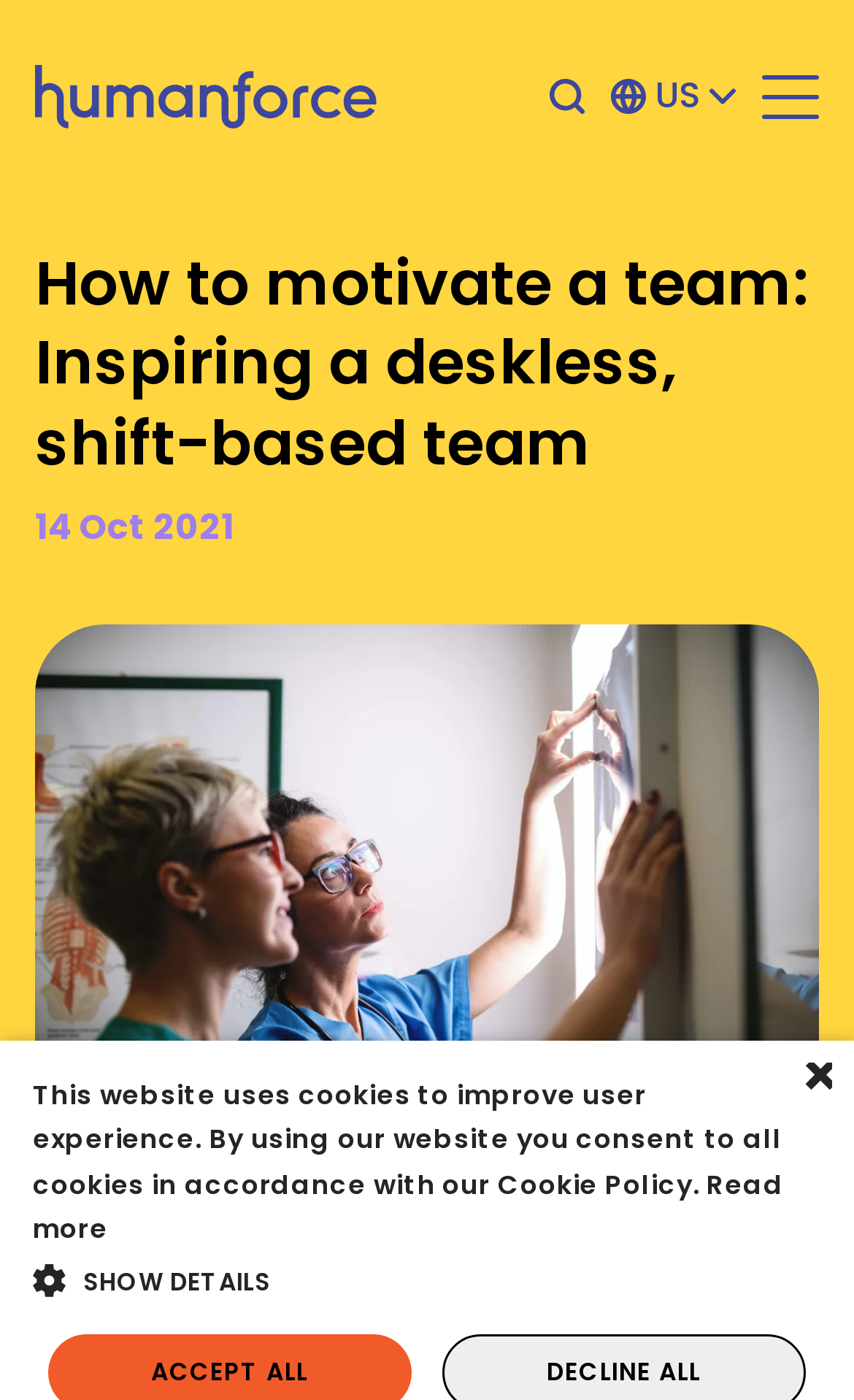Describe all the significant parts and information present on the webpage.

The webpage is about motivating a team, specifically a deskless, shift-based team. At the top left corner, there is a Humanforce logo, which is a link. Next to it, on the right, is a search modal button with a small icon. Further to the right, there is a button with the label "US" and a dropdown menu. At the top right corner, there is another button with an icon.

Below the top section, there is a large heading that reads "How to motivate a team: Inspiring a deskless, shift-based team". Underneath the heading, there is a timestamp indicating the publication date, "14 Oct 2021". 

The main content of the webpage is an article, which is accompanied by a large image that spans across the entire width of the page. At the bottom left corner, there is a small image. 

At the very bottom of the page, there is a cookie policy notification that informs users about the website's cookie usage. The notification includes a "Read more" link that opens in a new window and a "SHOW DETAILS" button. There is also a "Close" button with a cross icon to dismiss the notification.